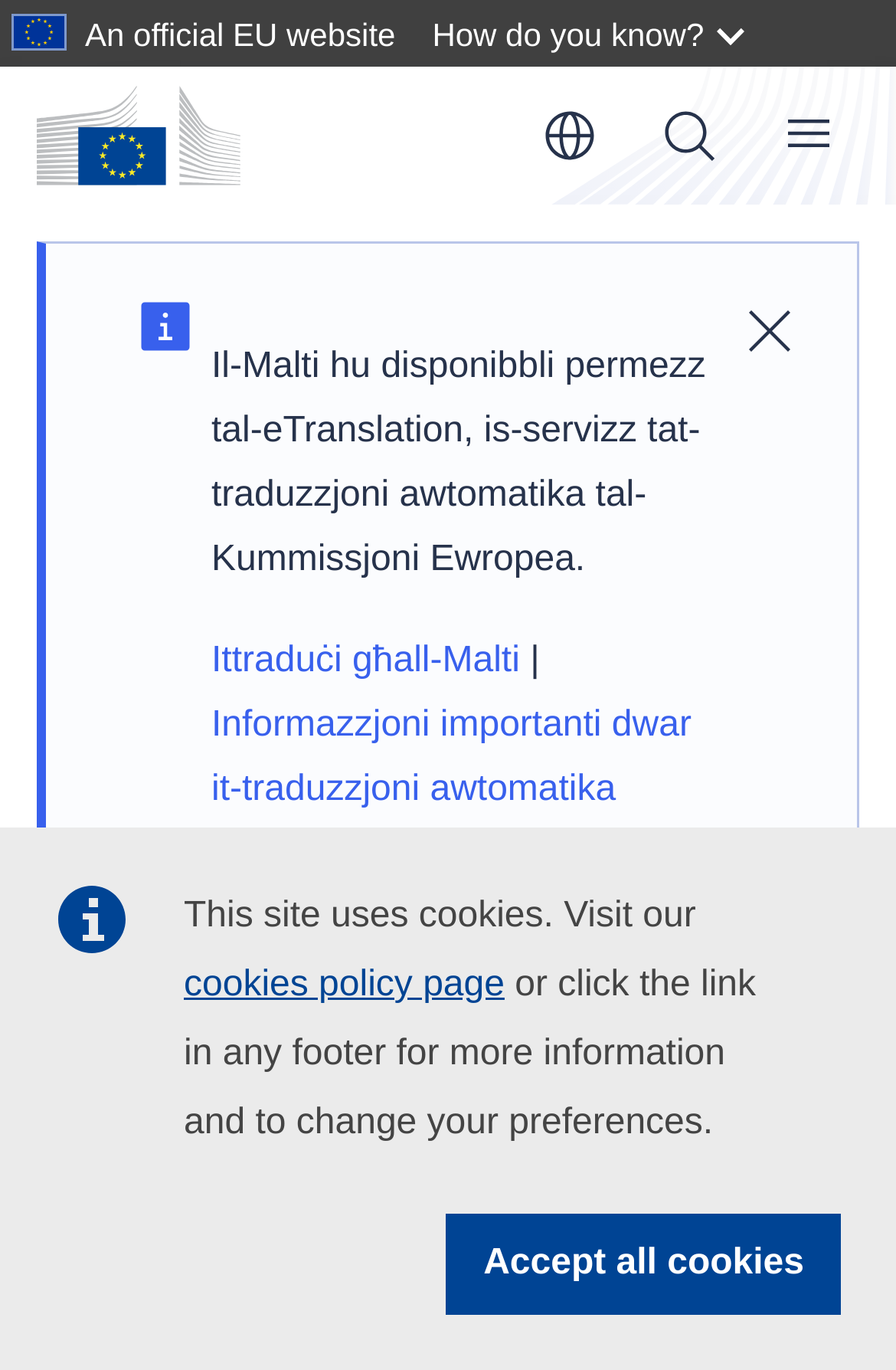What is the purpose of the button 'How do you know?'
Please answer the question with as much detail as possible using the screenshot.

I inferred this by looking at the button's description and its relationship with the 'globan-dropdown-100abj3ba65c' element, which suggests that it controls a dropdown menu.